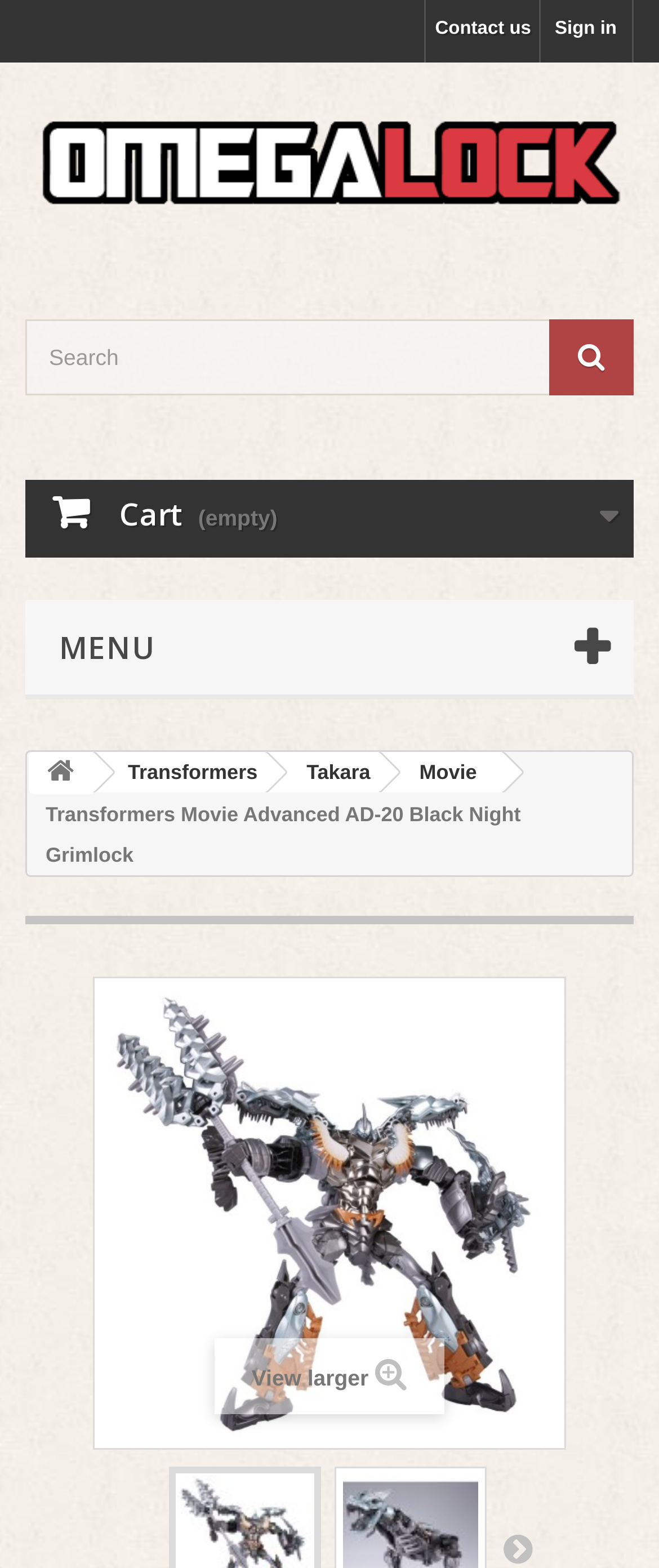Indicate the bounding box coordinates of the element that needs to be clicked to satisfy the following instruction: "View cart". The coordinates should be four float numbers between 0 and 1, i.e., [left, top, right, bottom].

[0.038, 0.306, 0.962, 0.356]